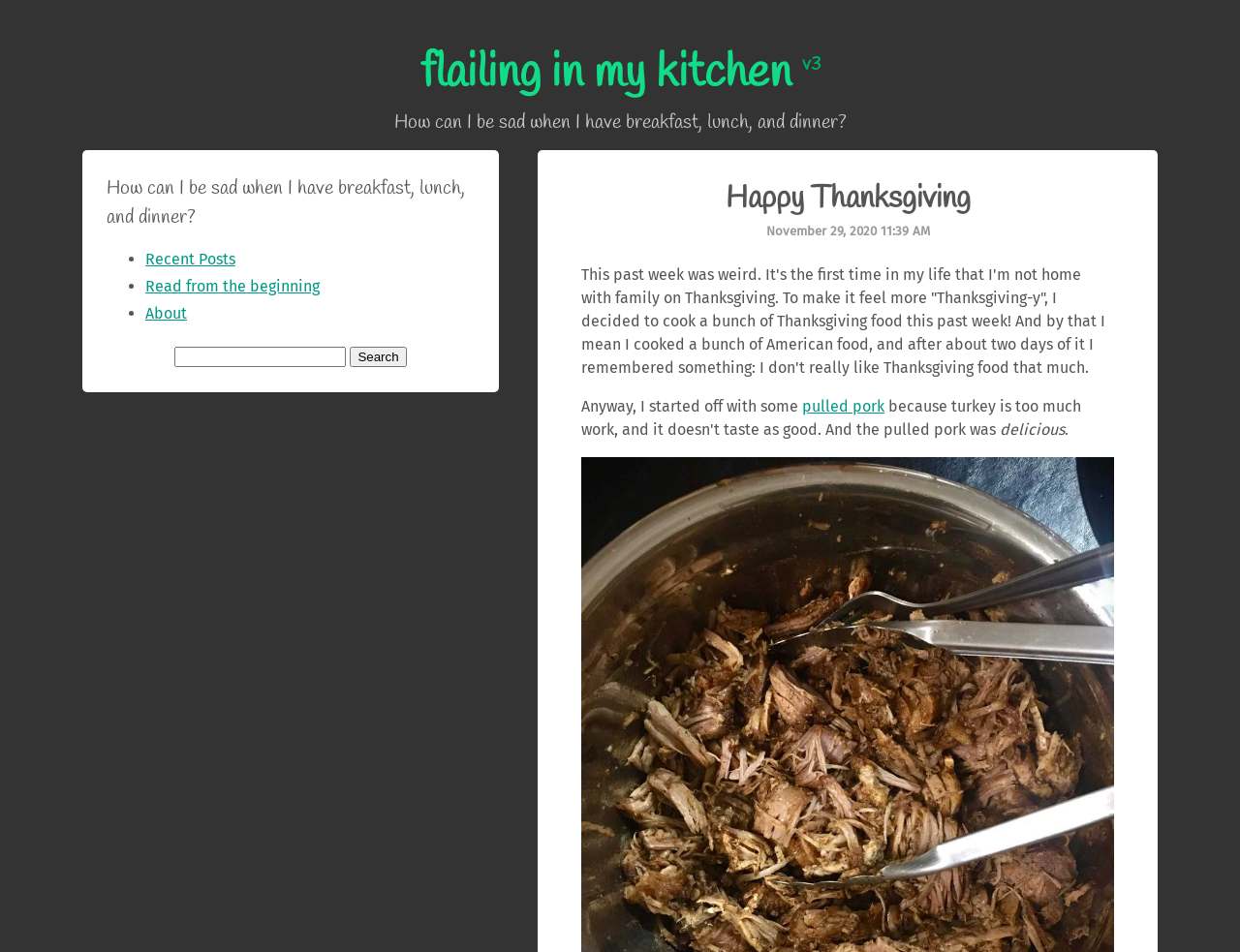What is the author's current situation?
Based on the image, give a concise answer in the form of a single word or short phrase.

Not home with family